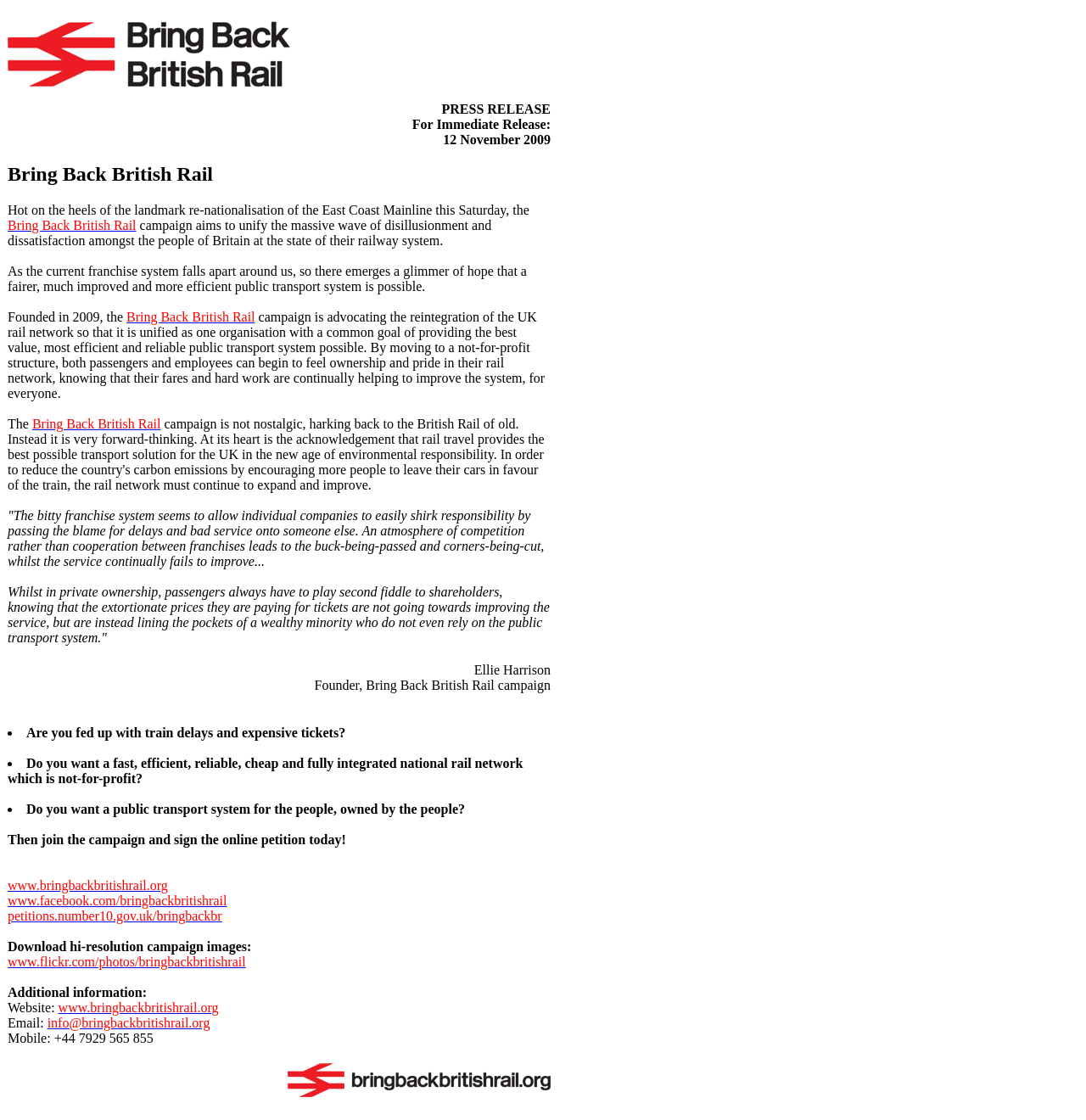Respond to the question below with a single word or phrase:
What is the website URL?

www.bringbackbritishrail.org